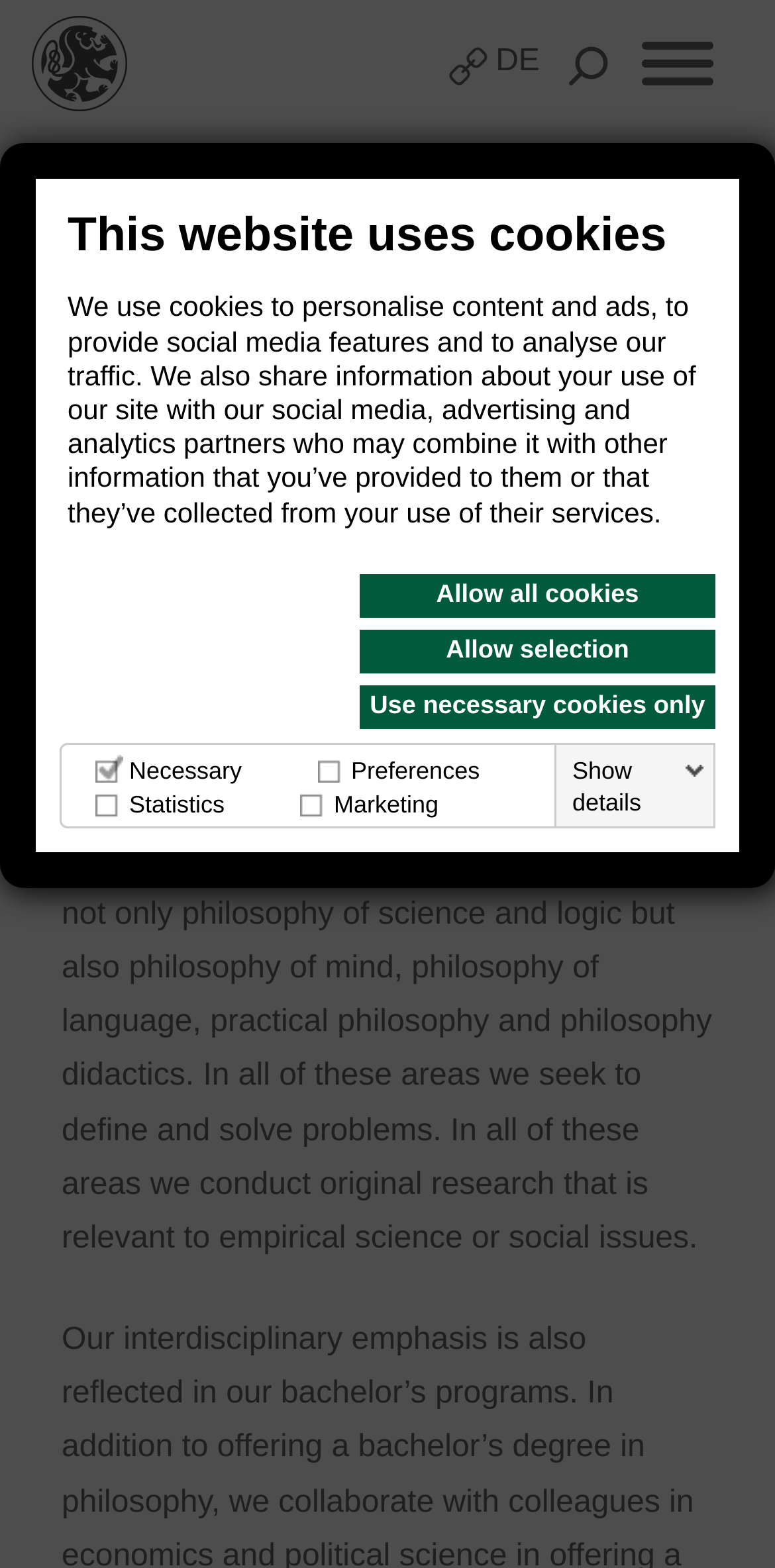Generate a thorough caption that explains the contents of the webpage.

The webpage is about the Philosophy Department in the Faculty of Social Sciences at the Paris Lodron Universität Salzburg. At the top, there is a dialog box with a heading "This website uses cookies" and a description of how cookies are used on the website. Below the dialog box, there are three links to manage cookie preferences: "Allow all cookies", "Allow selection", and "Use necessary cookies only". 

To the right of the dialog box, there is a table with four columns labeled "Necessary", "Preferences", "Statistics", and "Marketing", each with a checkbox and a brief description. Below the table, there is a link "Show details". 

At the top left, there is a link to the university's homepage, accompanied by a small image of the university's logo. To the right of the logo, there is a link to switch the language to German ("DE"). 

Below the language link, there are two buttons: "Search" and "Quicklinks". The "Quicklinks" button is followed by a navigation section with breadcrumbs, showing the current location as "Home > Philosophy (GW) > THE DEPARTMENT". 

The main content of the webpage starts with a heading "Welcome to the Philosophy Department in the Faculty of Social Sciences!" followed by a paragraph describing the department's history, strengths, and research areas.